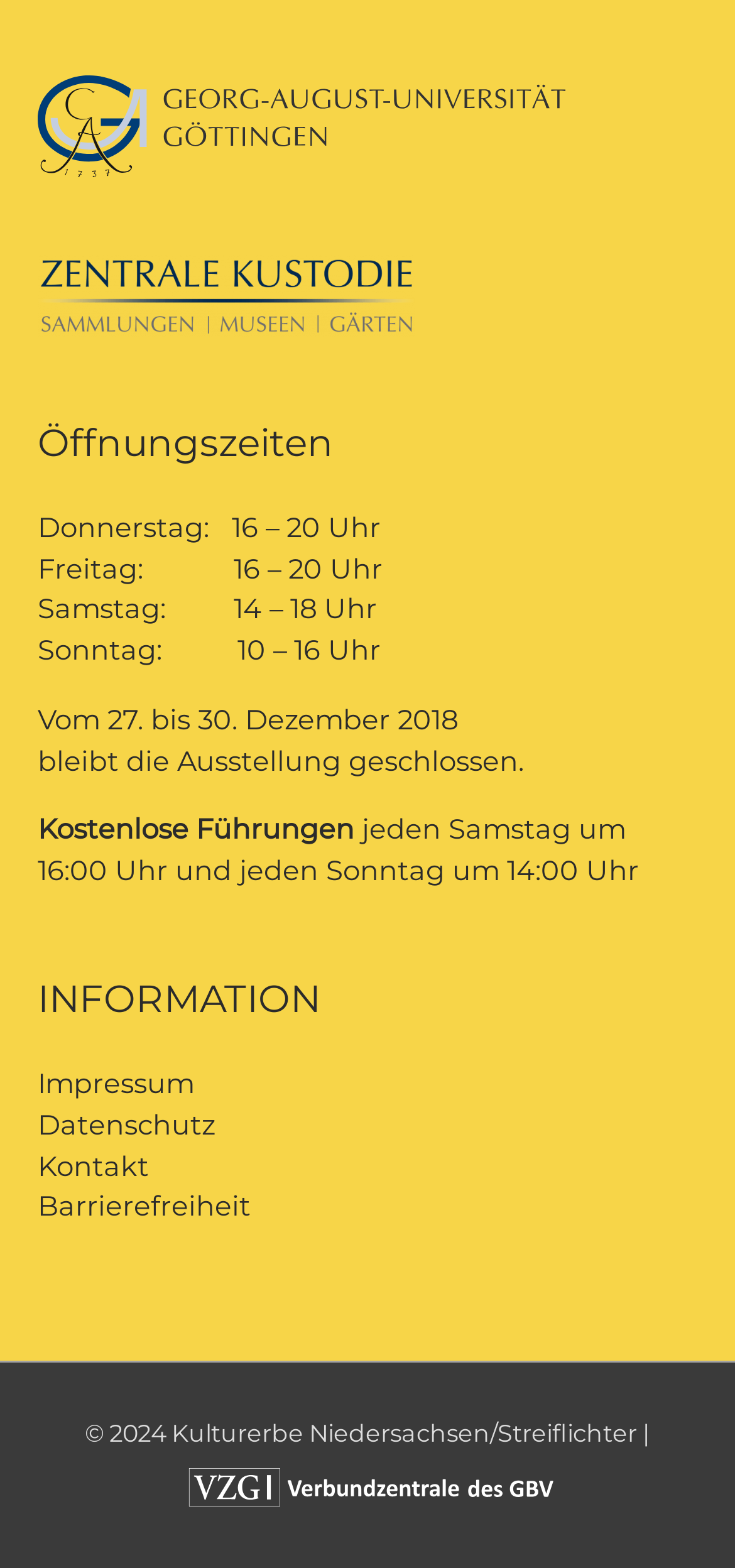What is the time of the free guided tour on Sundays?
Ensure your answer is thorough and detailed.

I found the information about the free guided tours in the 'Kostenlose Führungen' section. It says that the tours are available on Saturdays at 16:00 Uhr and on Sundays at 14:00 Uhr.